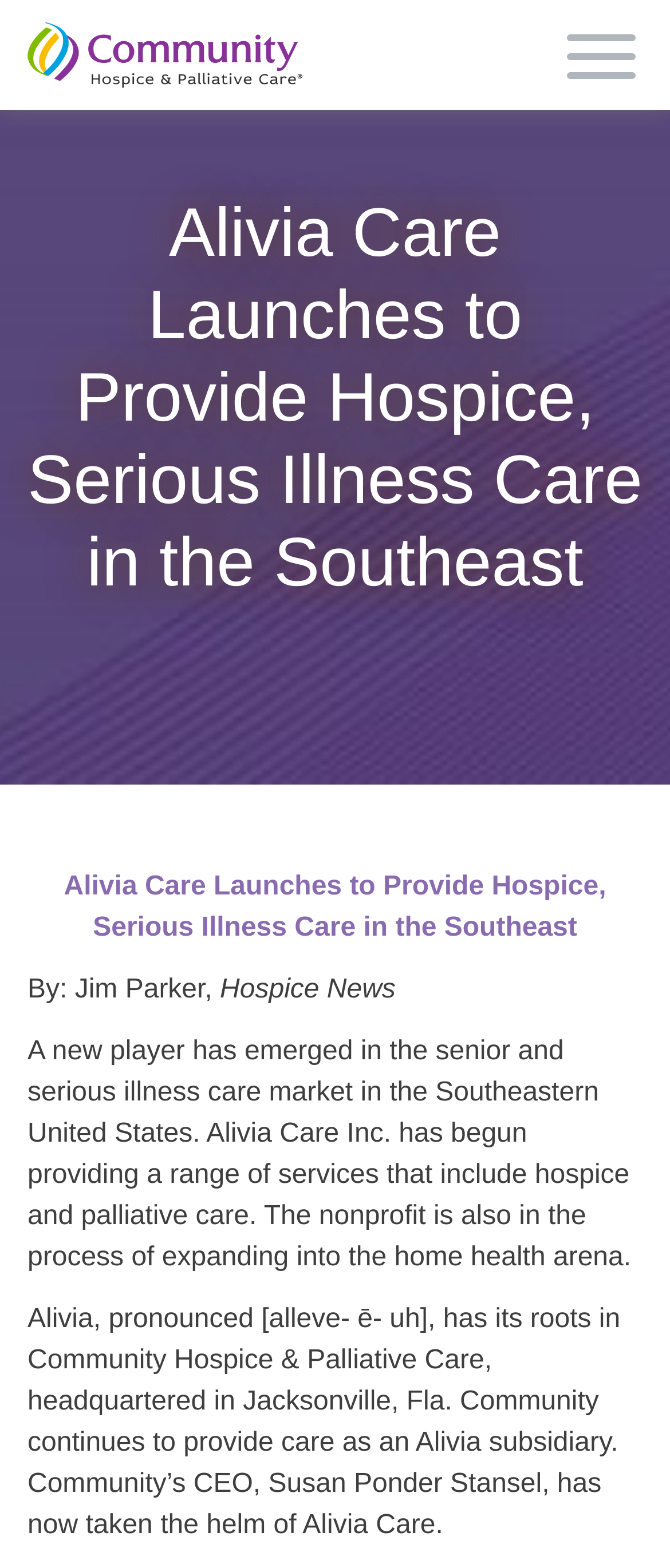Provide a brief response using a word or short phrase to this question:
What is the name of the publication?

Hospice News